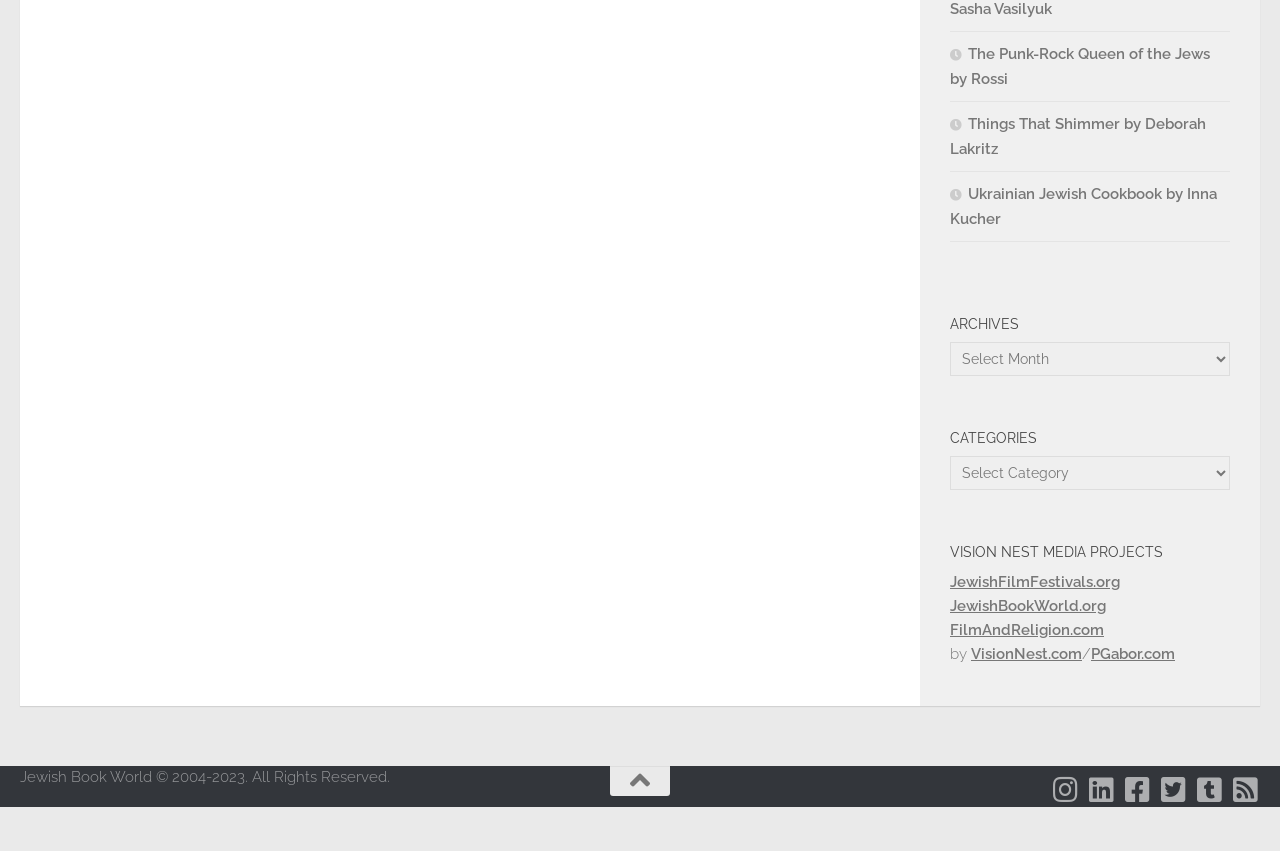Locate the bounding box coordinates of the element that needs to be clicked to carry out the instruction: "Follow us on Instagram". The coordinates should be given as four float numbers ranging from 0 to 1, i.e., [left, top, right, bottom].

[0.822, 0.911, 0.844, 0.944]